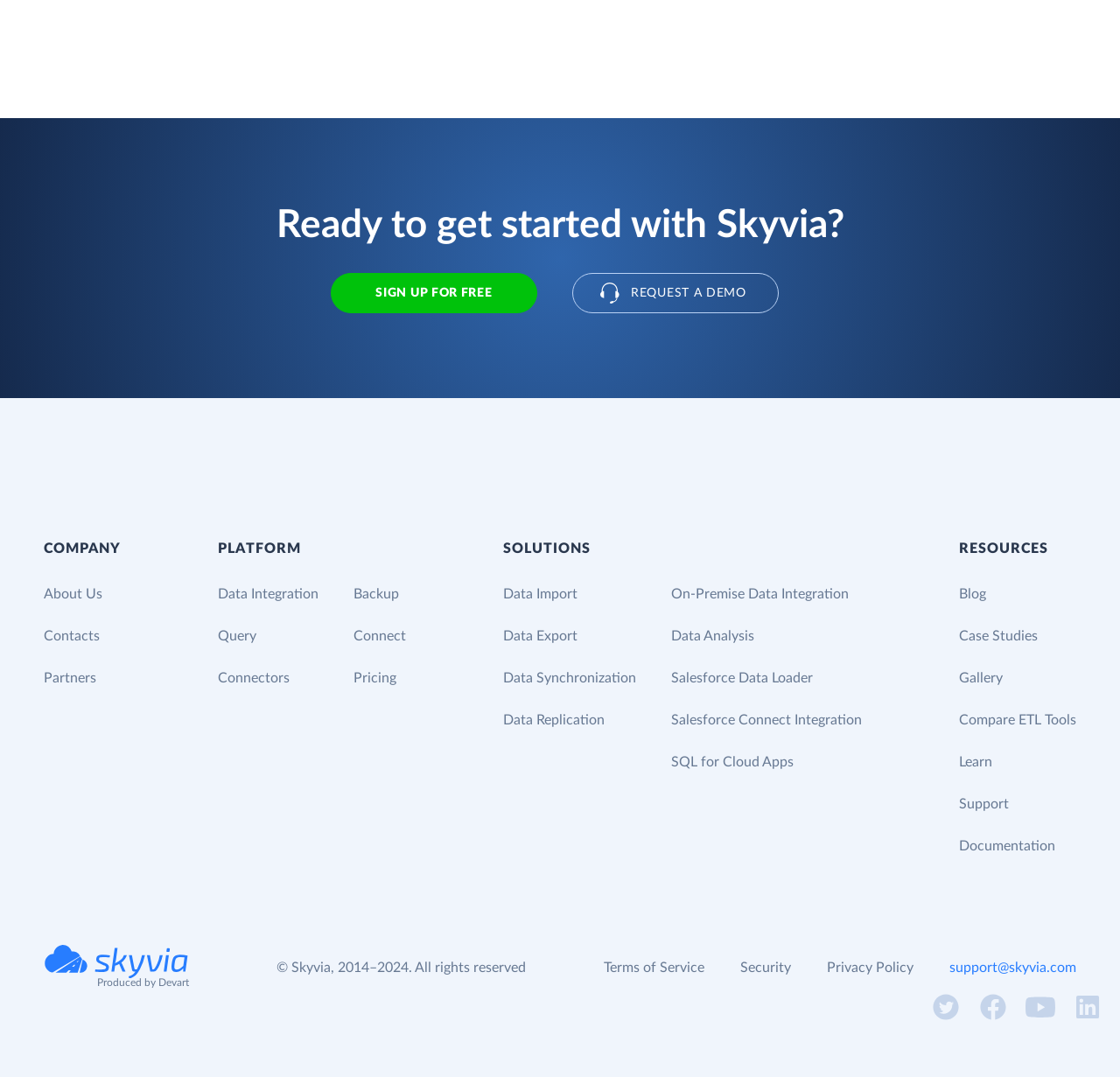Find the bounding box coordinates corresponding to the UI element with the description: "Compare ETL Tools". The coordinates should be formatted as [left, top, right, bottom], with values as floats between 0 and 1.

[0.856, 0.662, 0.961, 0.675]